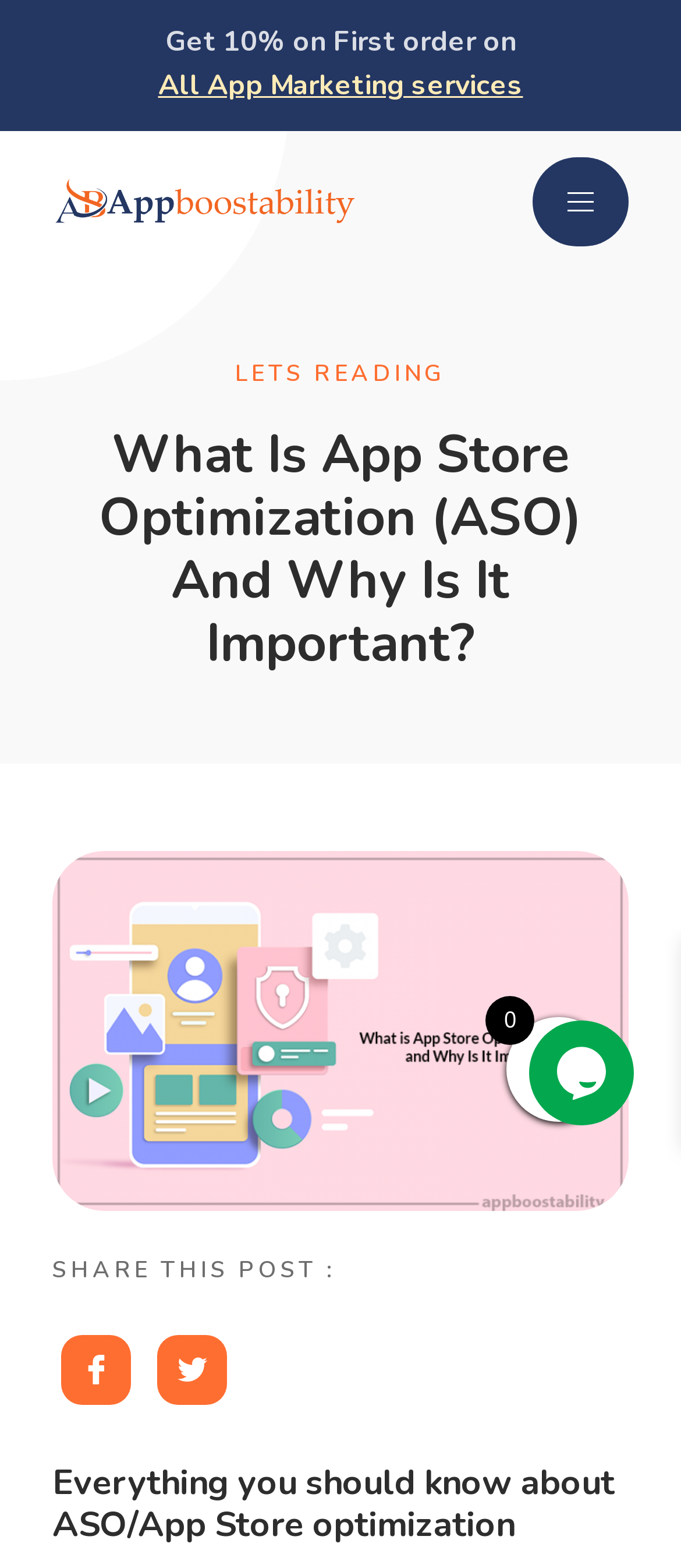How many social media sharing links are available?
Examine the image and give a concise answer in one word or a short phrase.

2